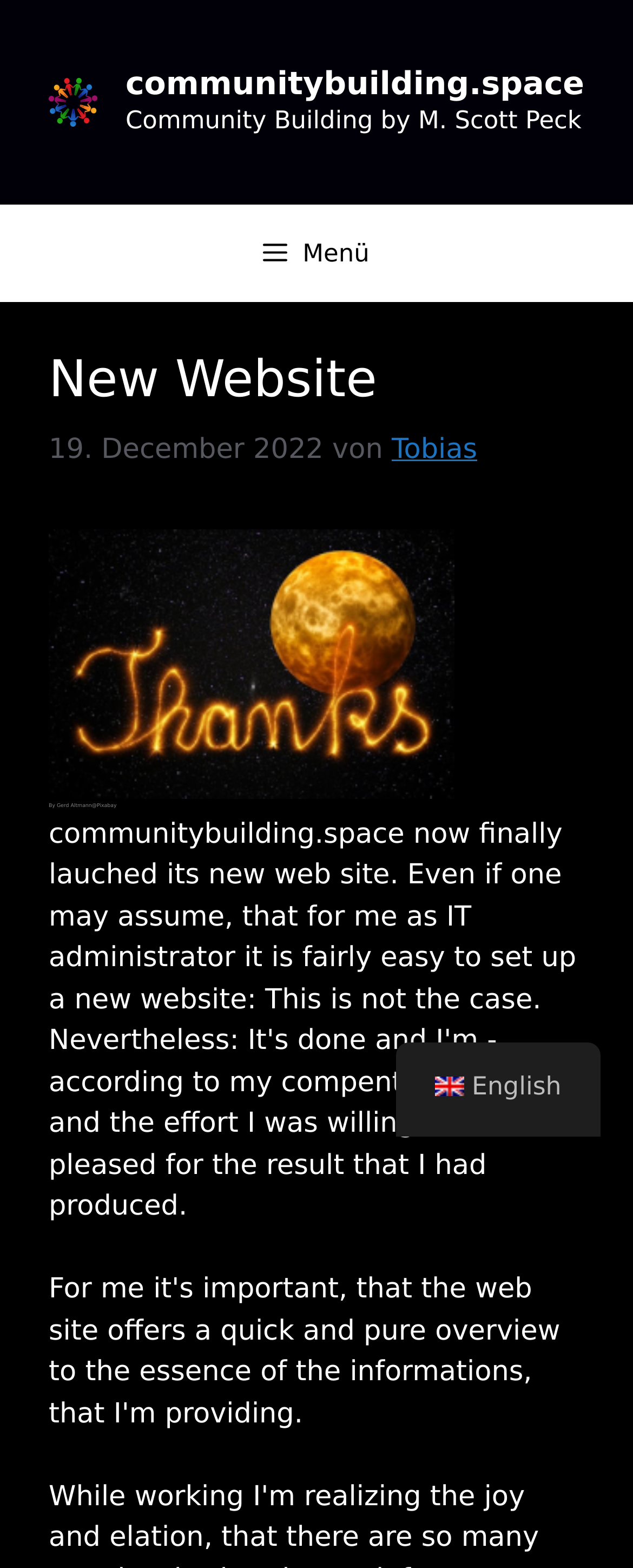Generate a comprehensive caption for the webpage you are viewing.

The webpage is titled "Neue Webseite – gemeinschaftsbildung.space" and appears to be a community building website. At the top, there is a banner section that spans the entire width of the page, taking up about 13% of the screen's height. Within this section, there are two links: "gemeinschaftsbildung.space" and "communitybuilding.space", with the latter being much longer and taking up most of the banner's width. Below the links, there is a static text element that reads "Community Building by M. Scott Peck".

Below the banner, there is a navigation section that also spans the entire width of the page, taking up about 8% of the screen's height. This section contains a button labeled "Menü" that, when expanded, reveals a menu with a header titled "New Website". The header is followed by a time element that displays the date "19. December 2022", and a static text element that reads "von" (meaning "by" in German). Next to the "von" text, there is a link to the author, "Tobias".

Below the navigation section, there is a figure element that takes up about 28% of the screen's height. This element contains an image with the caption "Thank-You" and a link to the image's source, "By Gerd Altmann@Pixabay".

At the bottom right corner of the page, there is a link to switch the language to "en_GB English", accompanied by a small flag icon.

Overall, the webpage has a simple and clean layout, with a focus on community building and a personal touch from the author, Tobias.